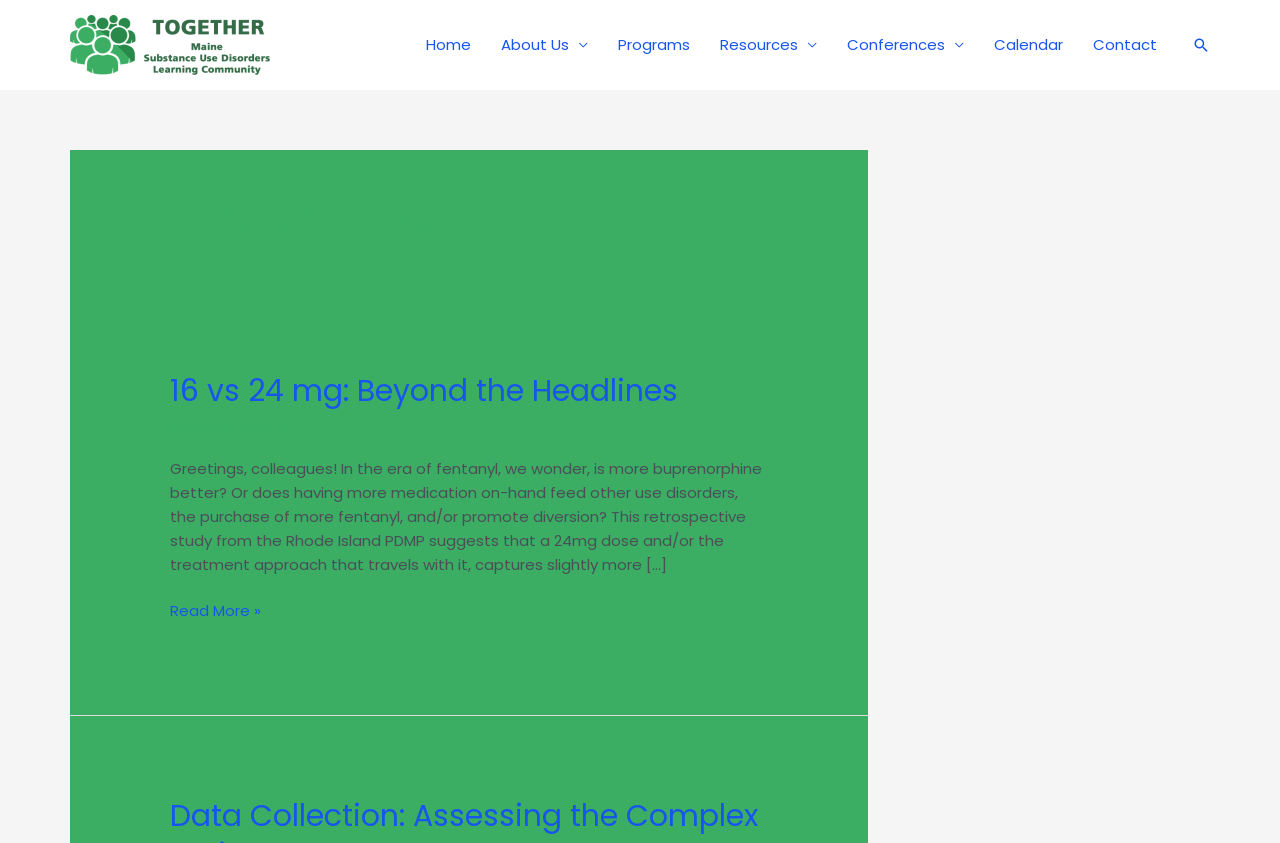Who is the author of the article?
Please provide a comprehensive answer to the question based on the webpage screenshot.

I looked at the article section and found the link 'Melinda Leblanc', which is likely the author of the article.